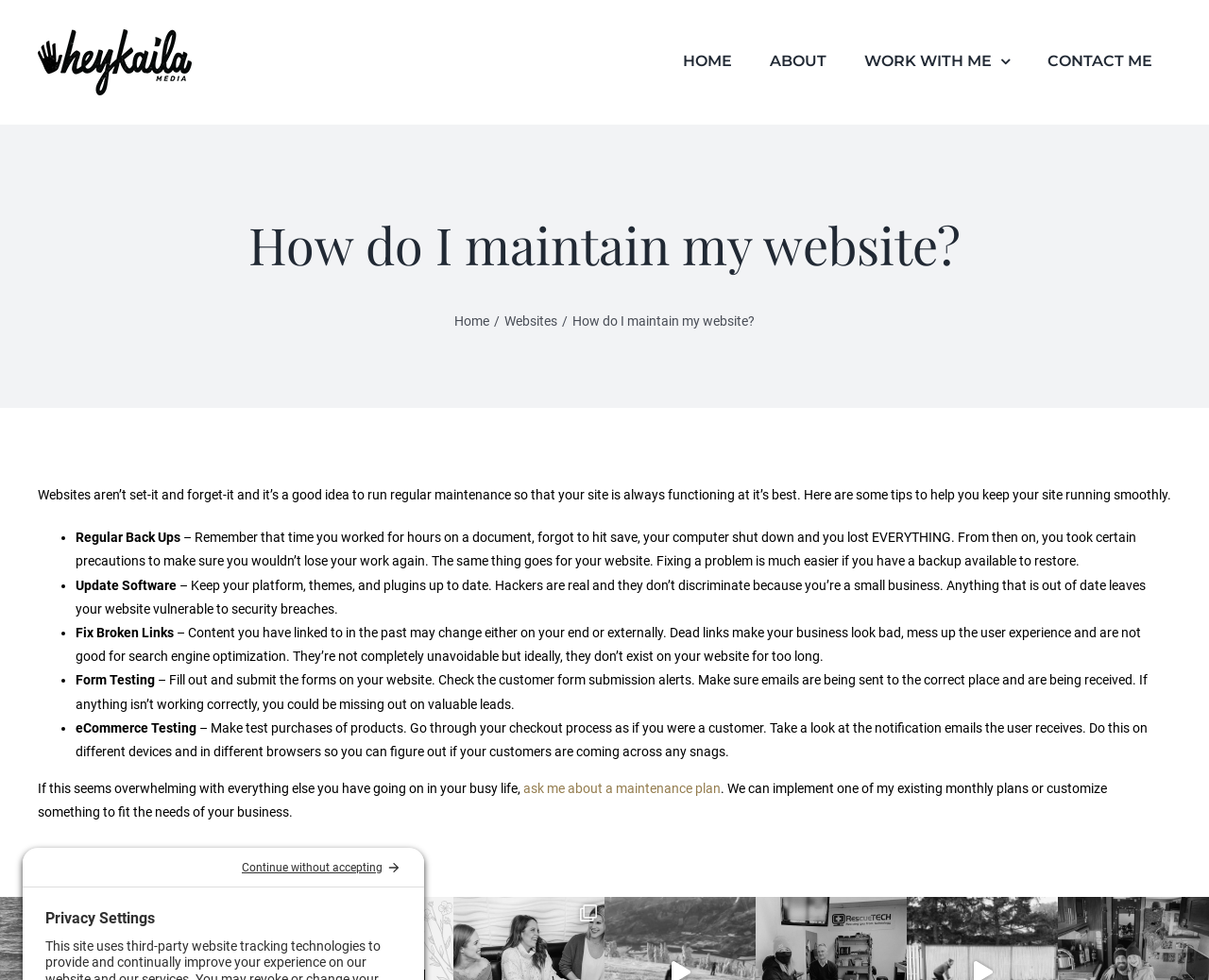Using the element description provided, determine the bounding box coordinates in the format (top-left x, top-left y, bottom-right x, bottom-right y). Ensure that all values are floating point numbers between 0 and 1. Element description: Websites

[0.417, 0.32, 0.461, 0.335]